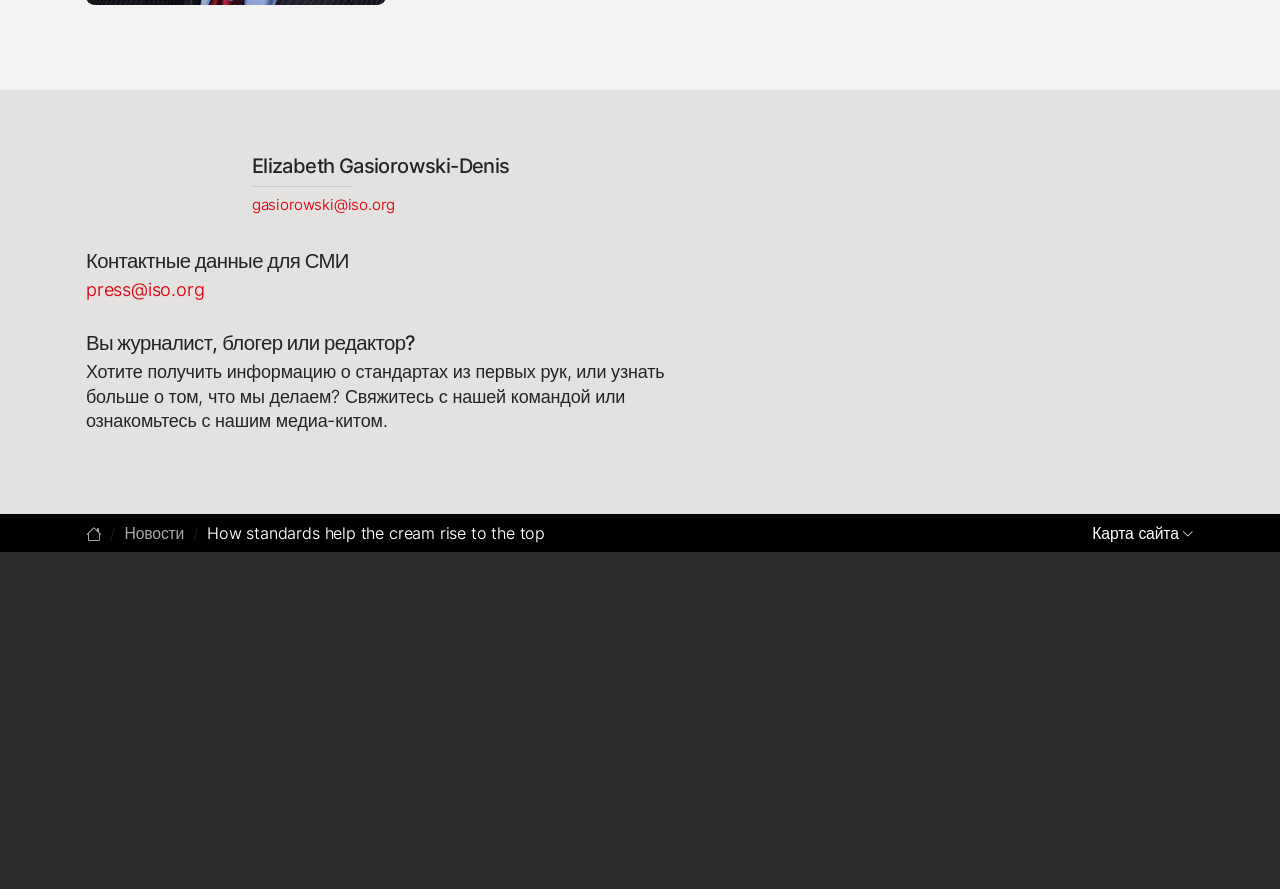Please identify the bounding box coordinates of the region to click in order to complete the given instruction: "Contact Elizabeth Gasiorowski-Denis". The coordinates should be four float numbers between 0 and 1, i.e., [left, top, right, bottom].

[0.197, 0.172, 0.398, 0.201]